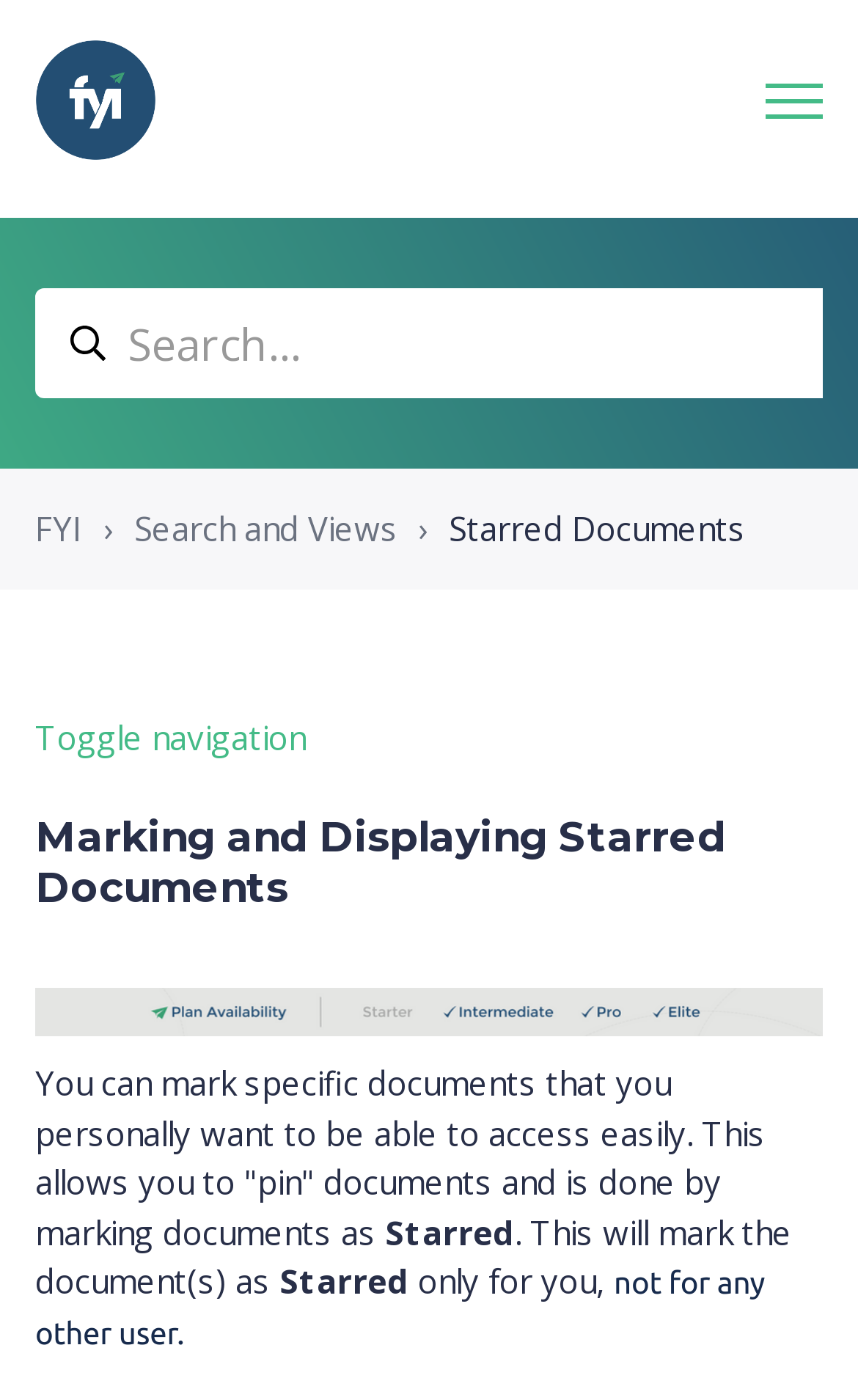What is the name of the current page?
Utilize the image to construct a detailed and well-explained answer.

The webpage has a navigation menu with several list items, and the current page is indicated by the 'FYI' list item, which is highlighted and has a different bounding box coordinate compared to the other list items.